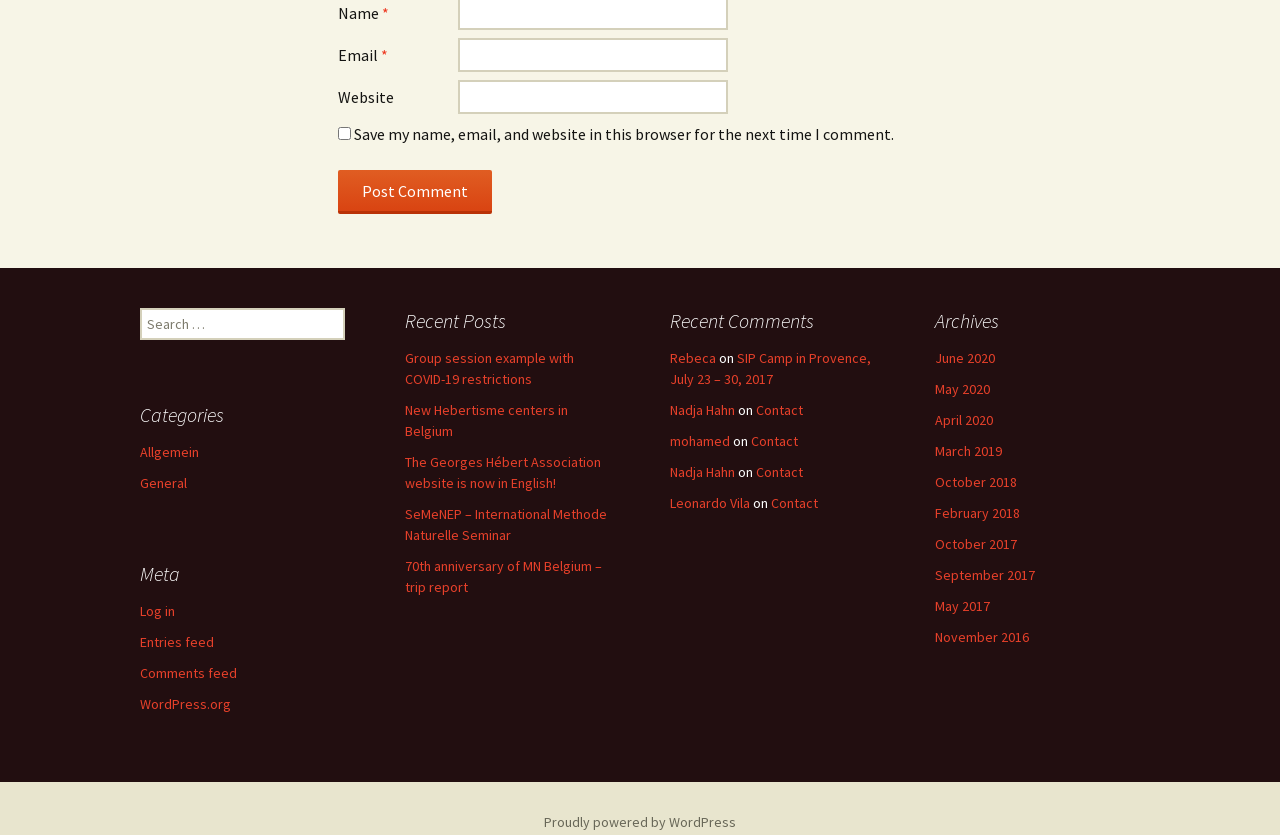Locate the bounding box of the UI element based on this description: "name="submit" value="Post Comment"". Provide four float numbers between 0 and 1 as [left, top, right, bottom].

[0.264, 0.203, 0.384, 0.256]